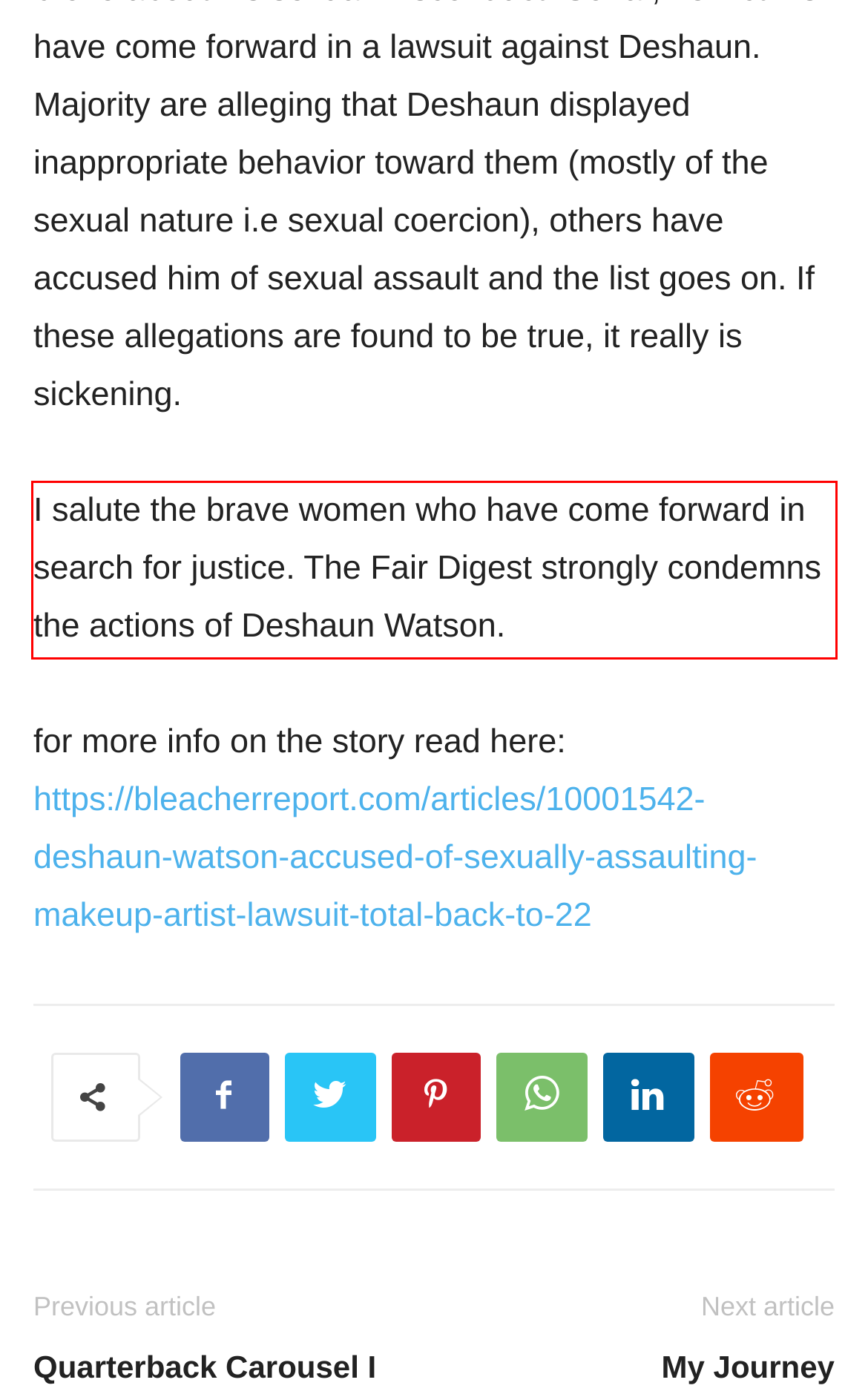Please extract the text content within the red bounding box on the webpage screenshot using OCR.

I salute the brave women who have come forward in search for justice. The Fair Digest strongly condemns the actions of Deshaun Watson.